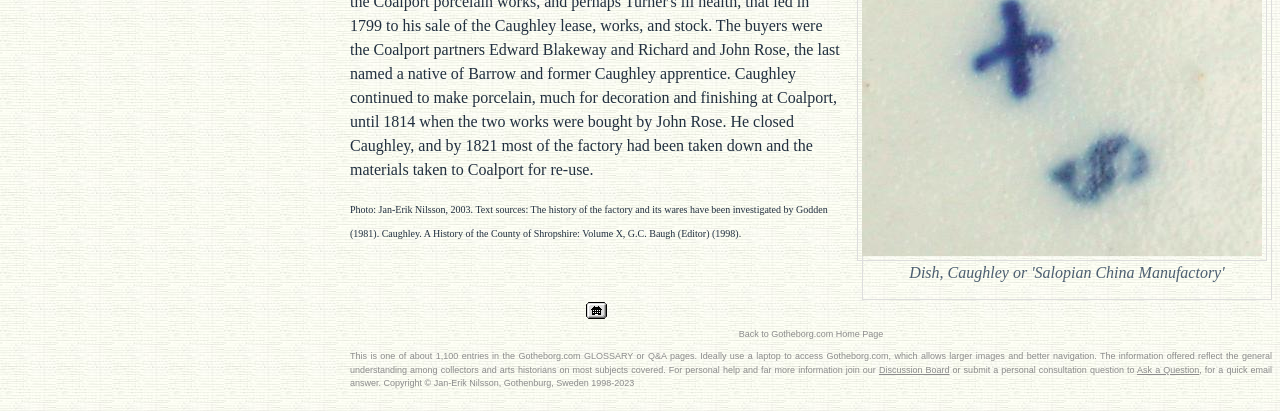Using the provided element description: "Camellia sinensis, the tea plant", determine the bounding box coordinates of the corresponding UI element in the screenshot.

[0.047, 0.751, 0.144, 0.775]